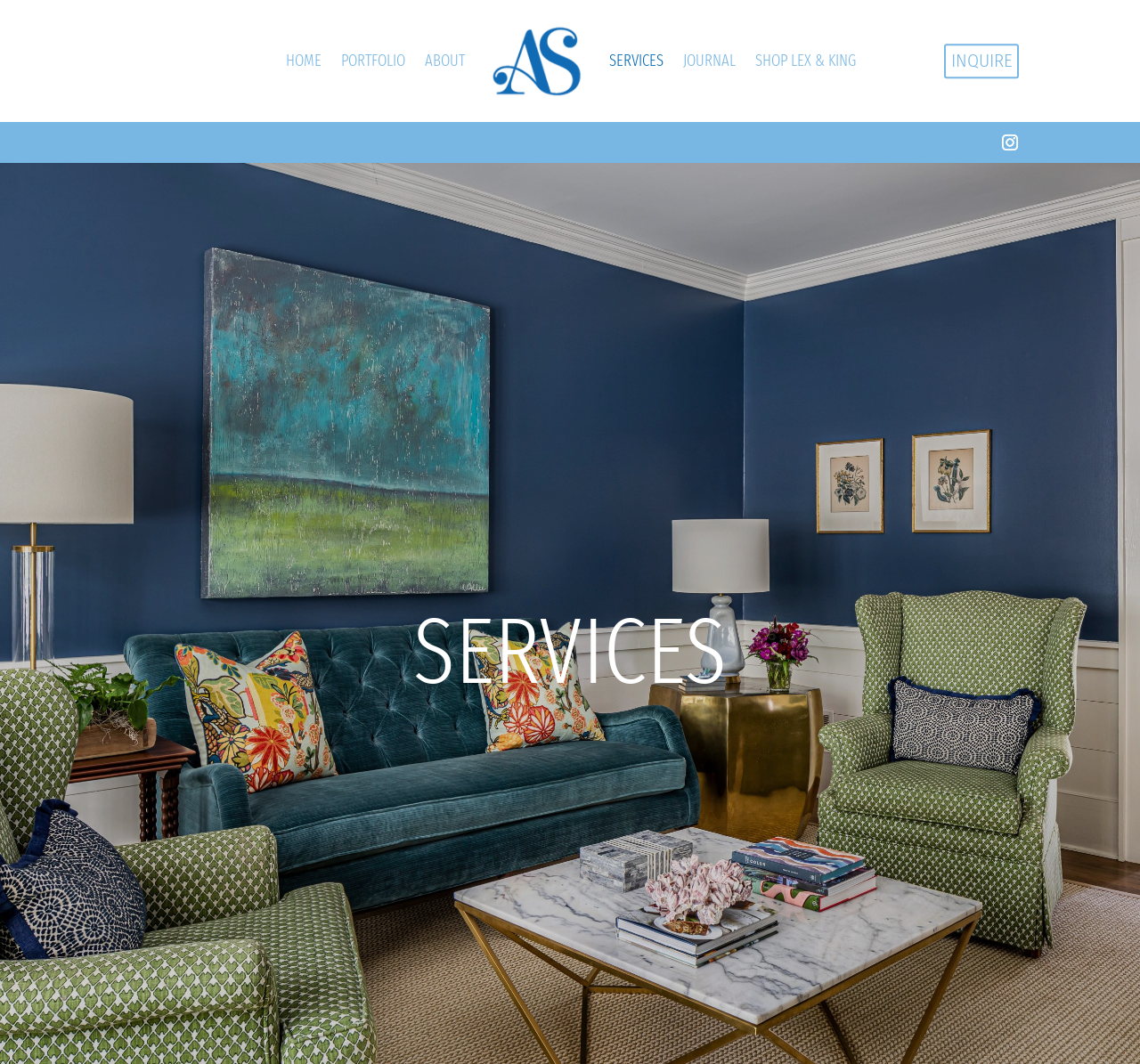Utilize the information from the image to answer the question in detail:
What is the last link in the navigation menu?

I looked at the navigation menu and found that the last link is INQUIRE, which is located at the bottom right corner of the menu.